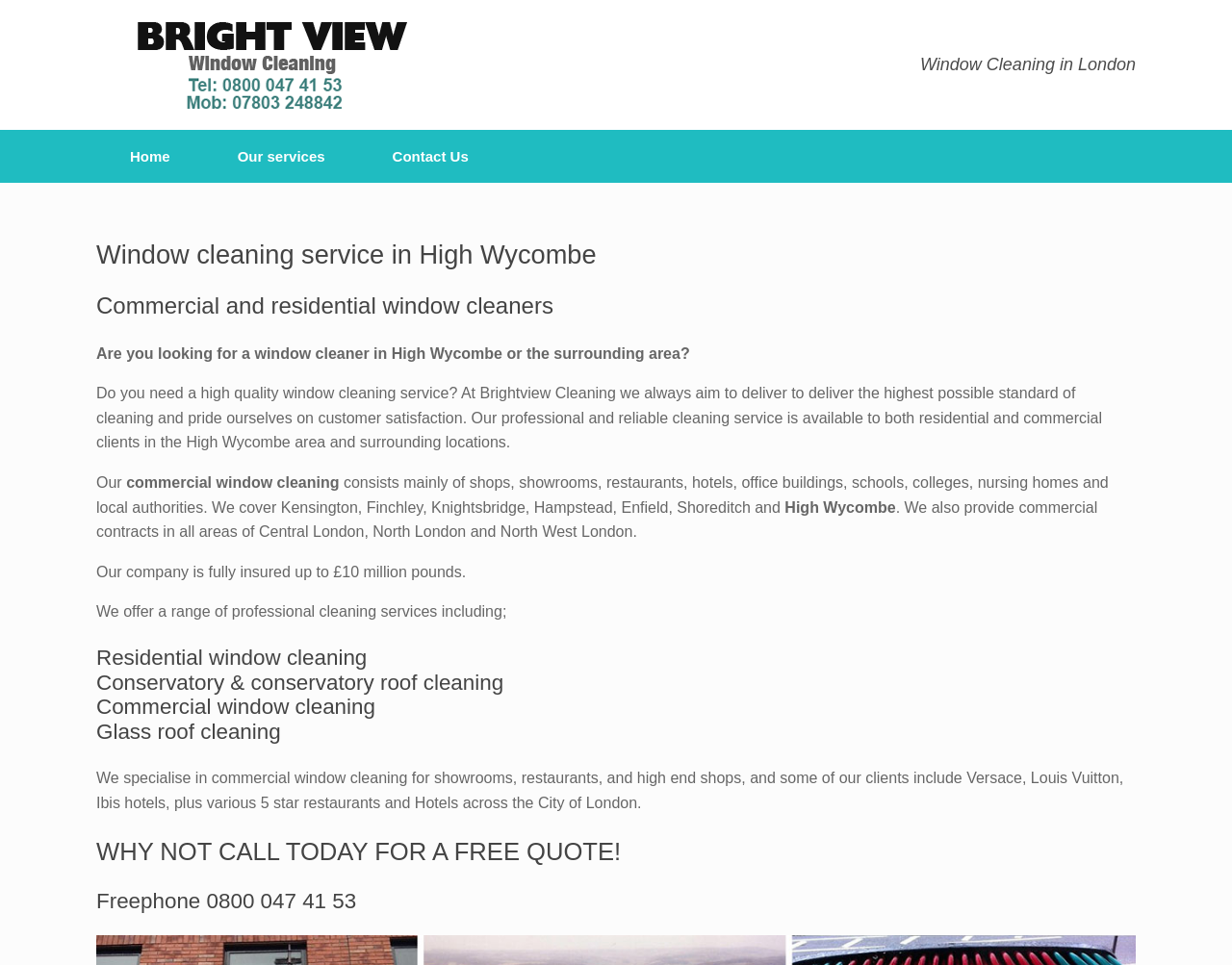Respond concisely with one word or phrase to the following query:
What is the name of the window cleaning company?

Brightview Cleaning